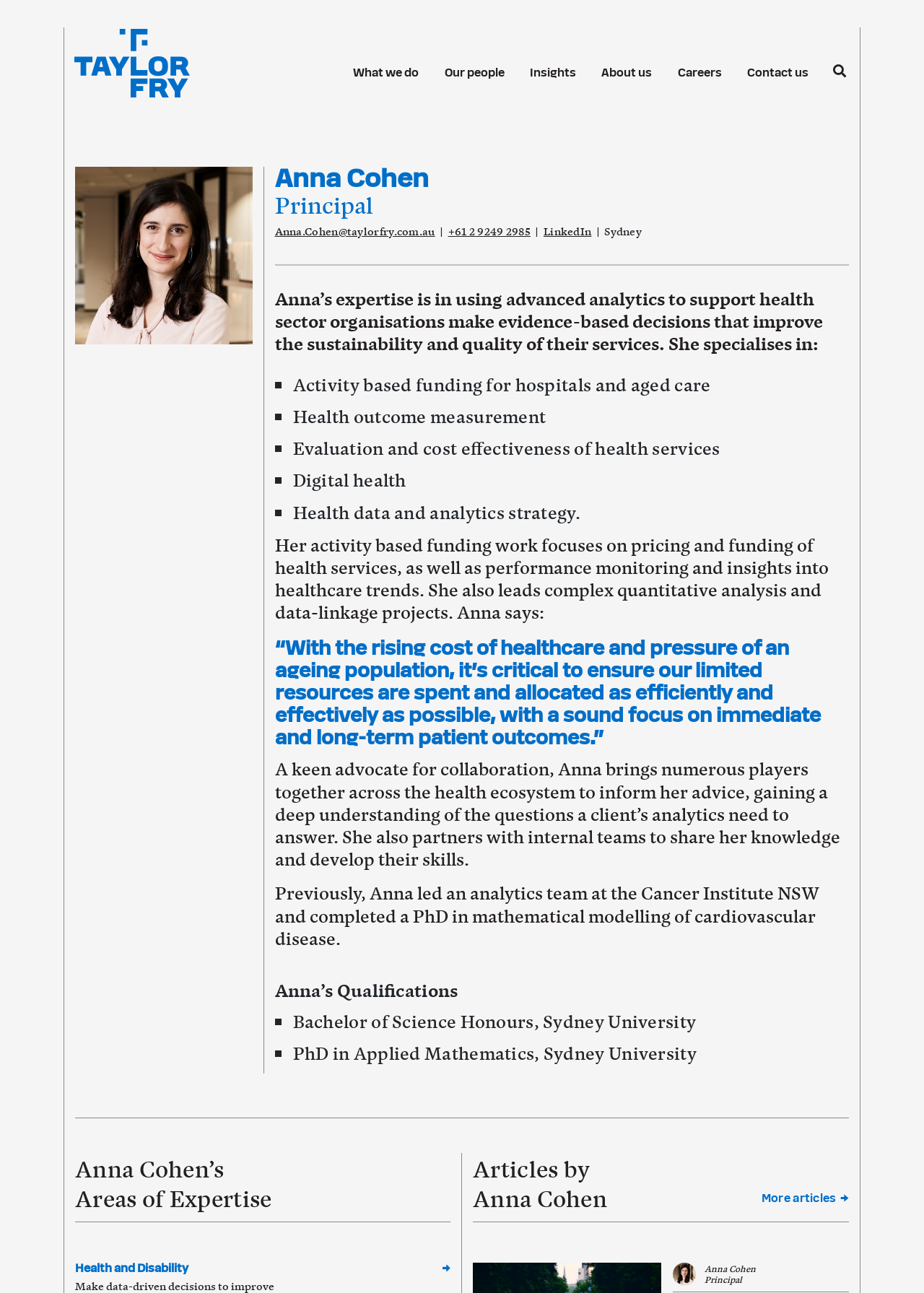Write a detailed summary of the webpage.

This webpage is about Anna Cohen, a Principal at Taylor Fry, with expertise in health analytics and modeling. At the top left corner, there is a Taylor Fry logo, and a navigation menu with links to "What we do", "Our people", "Insights", "About us", "Careers", and "Contact us". 

Below the navigation menu, there is a large image of Anna Cohen, followed by her name and title "Principal" in headings. Her contact information, including email and phone number, is listed below, along with a LinkedIn link and her location, Sydney. 

A horizontal separator divides the page, and below it, there is a brief description of Anna's expertise in using advanced analytics to support health sector organizations. This is followed by a list of her specialties, including activity-based funding, health outcome measurement, evaluation and cost-effectiveness of health services, digital health, and health data and analytics strategy.

The page then quotes Anna, highlighting the importance of efficient and effective allocation of healthcare resources. Below the quote, there is a description of Anna's approach to collaboration and her experience in leading analytics teams. Her background, including her PhD in mathematical modeling of cardiovascular disease, is also mentioned.

The page then lists Anna's qualifications, including her Bachelor of Science Honours and PhD in Applied Mathematics from Sydney University. 

A horizontal separator divides the page again, and below it, there is a section titled "Anna Cohen's Areas of Expertise". This section includes a link to "Health and Disability" with an icon.

Finally, there is a section titled "Articles by Anna Cohen" with a "More articles" link, and a small image of Anna Cohen at the bottom right corner of the page.